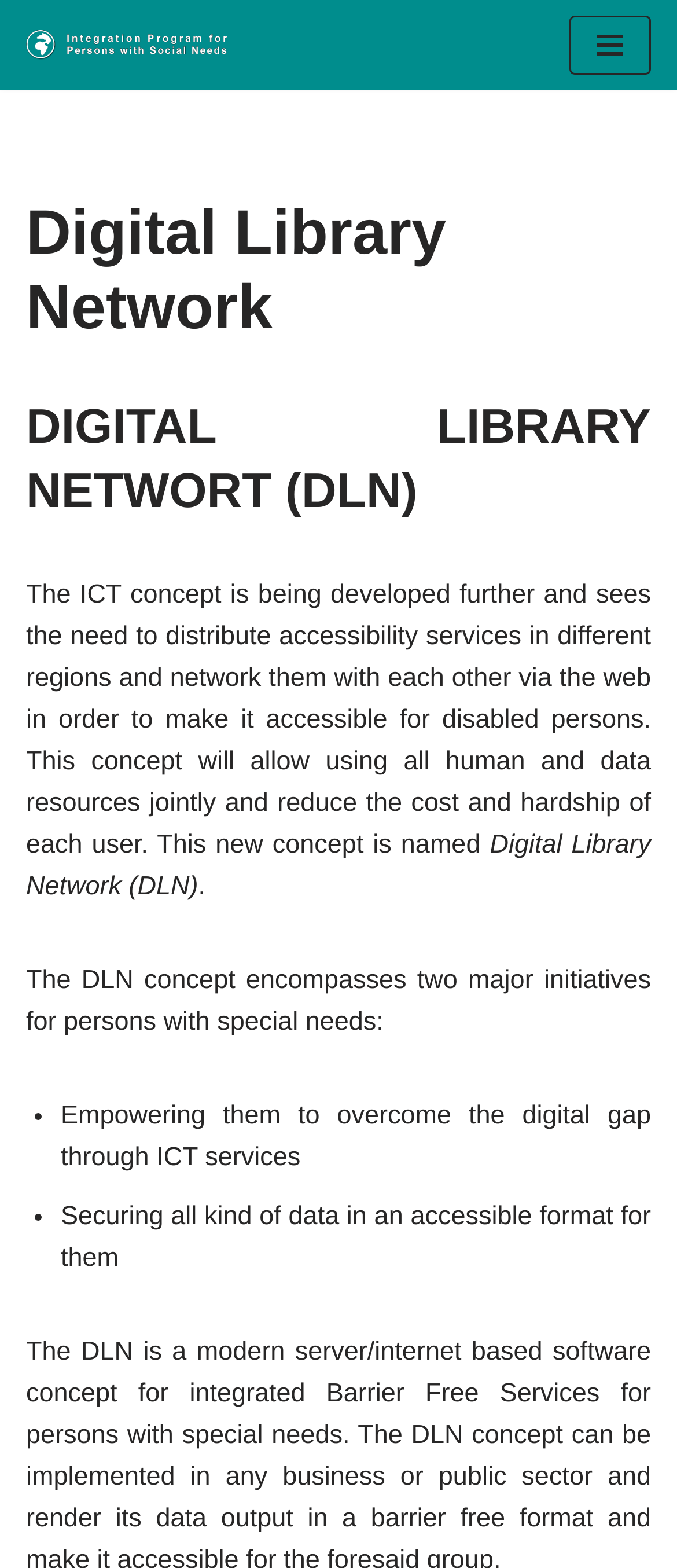Identify the bounding box coordinates for the UI element described as follows: "Skip to content". Ensure the coordinates are four float numbers between 0 and 1, formatted as [left, top, right, bottom].

[0.0, 0.035, 0.077, 0.058]